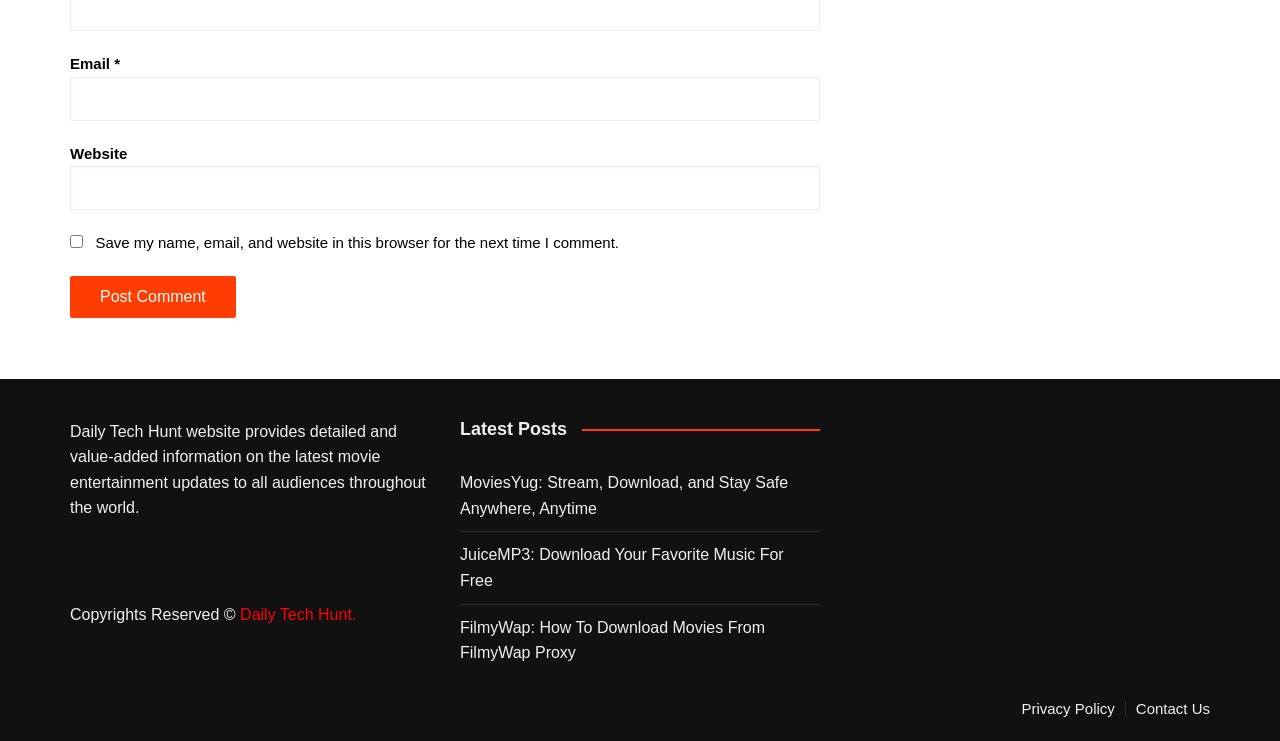What are the topics of the links under 'Latest Posts'?
Using the image, answer in one word or phrase.

Movie streaming and music download